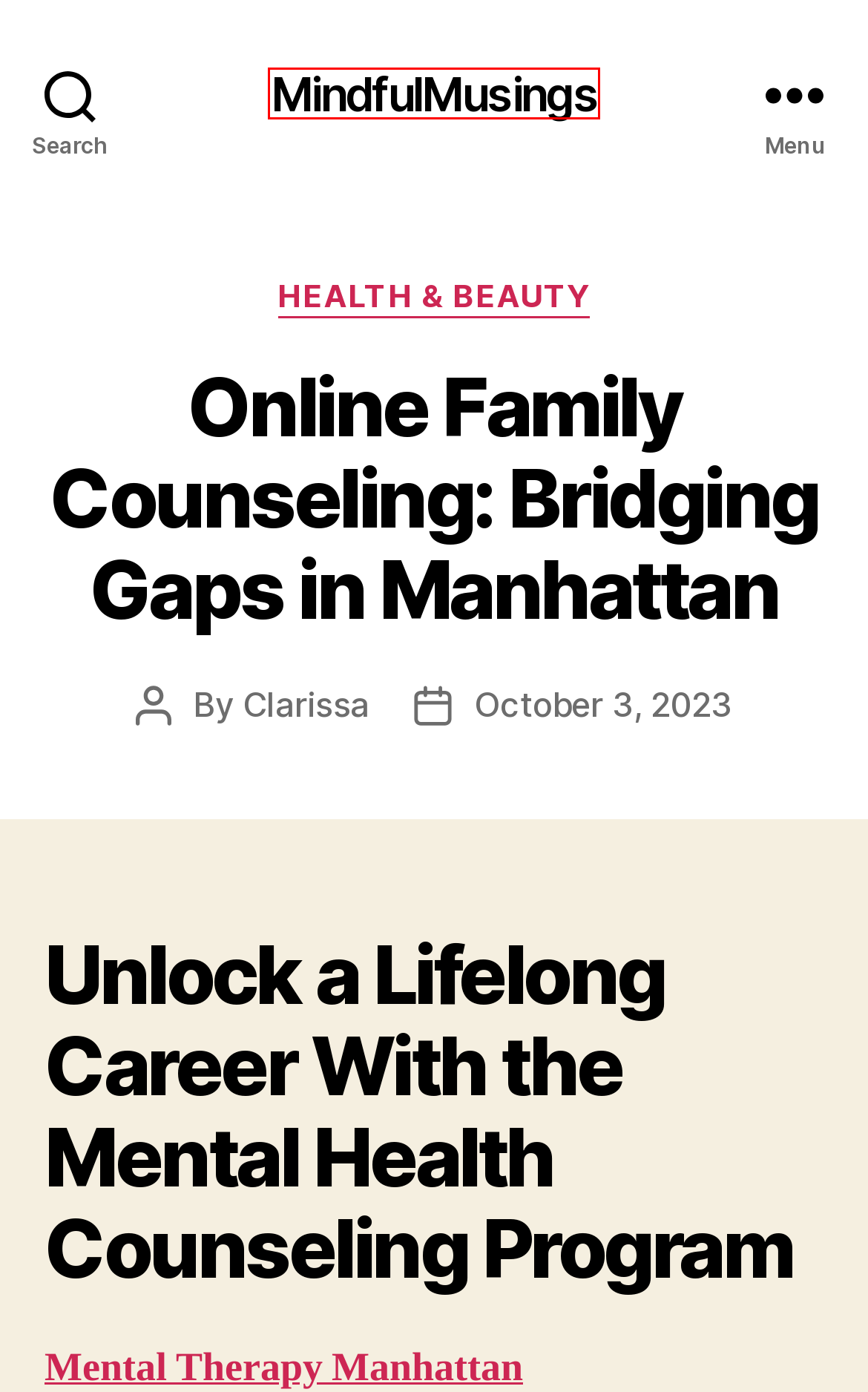Assess the screenshot of a webpage with a red bounding box and determine which webpage description most accurately matches the new page after clicking the element within the red box. Here are the options:
A. April 2024 – MindfulMusings
B. Clarissa – MindfulMusings
C. Technology – MindfulMusings
D. Health & Beauty – MindfulMusings
E. CBD & Hemp – MindfulMusings
F. Adult – MindfulMusings
G. MindfulMusings
H. Business – MindfulMusings

G